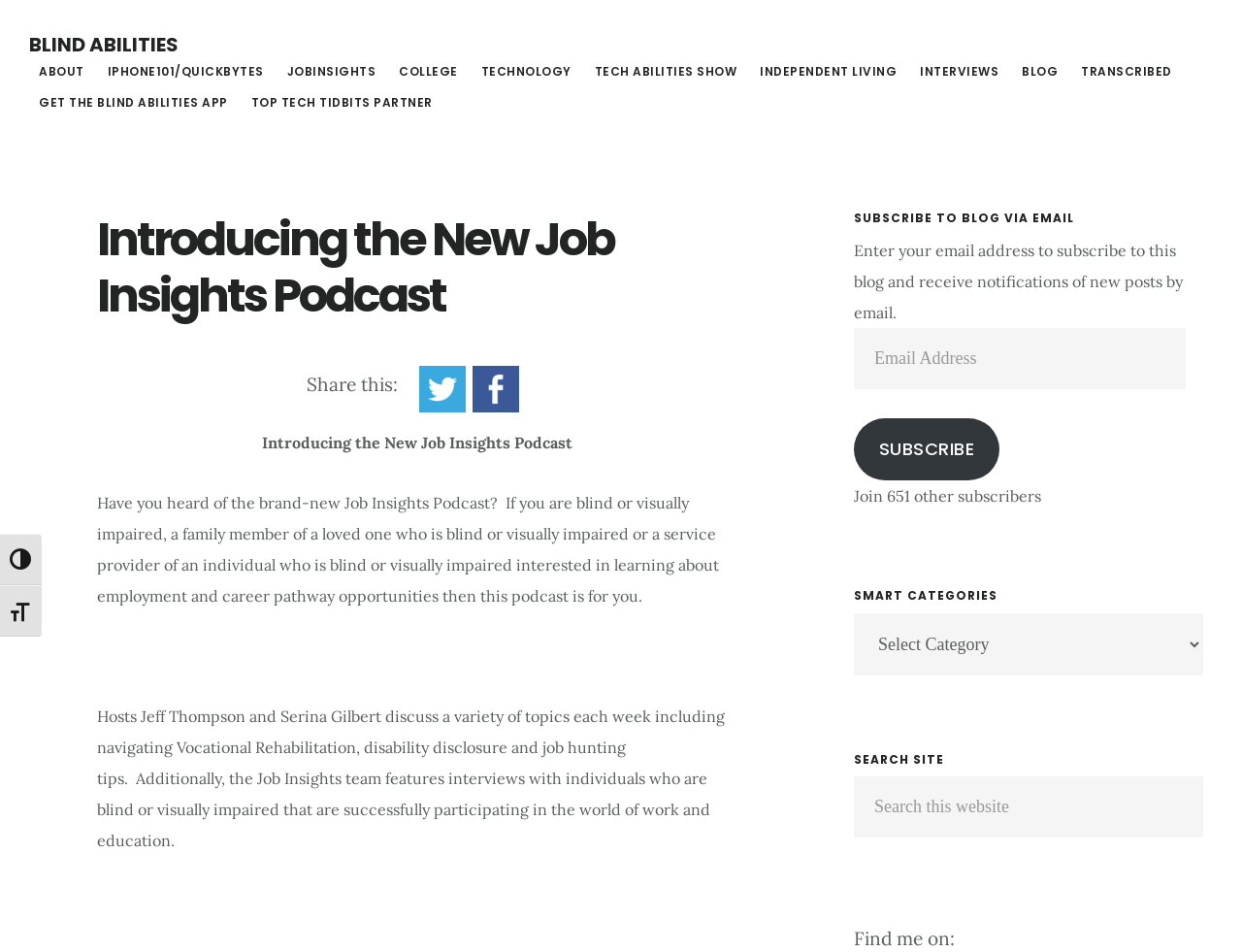Find the bounding box coordinates for the area that must be clicked to perform this action: "Subscribe to the blog via email".

[0.688, 0.345, 0.955, 0.409]